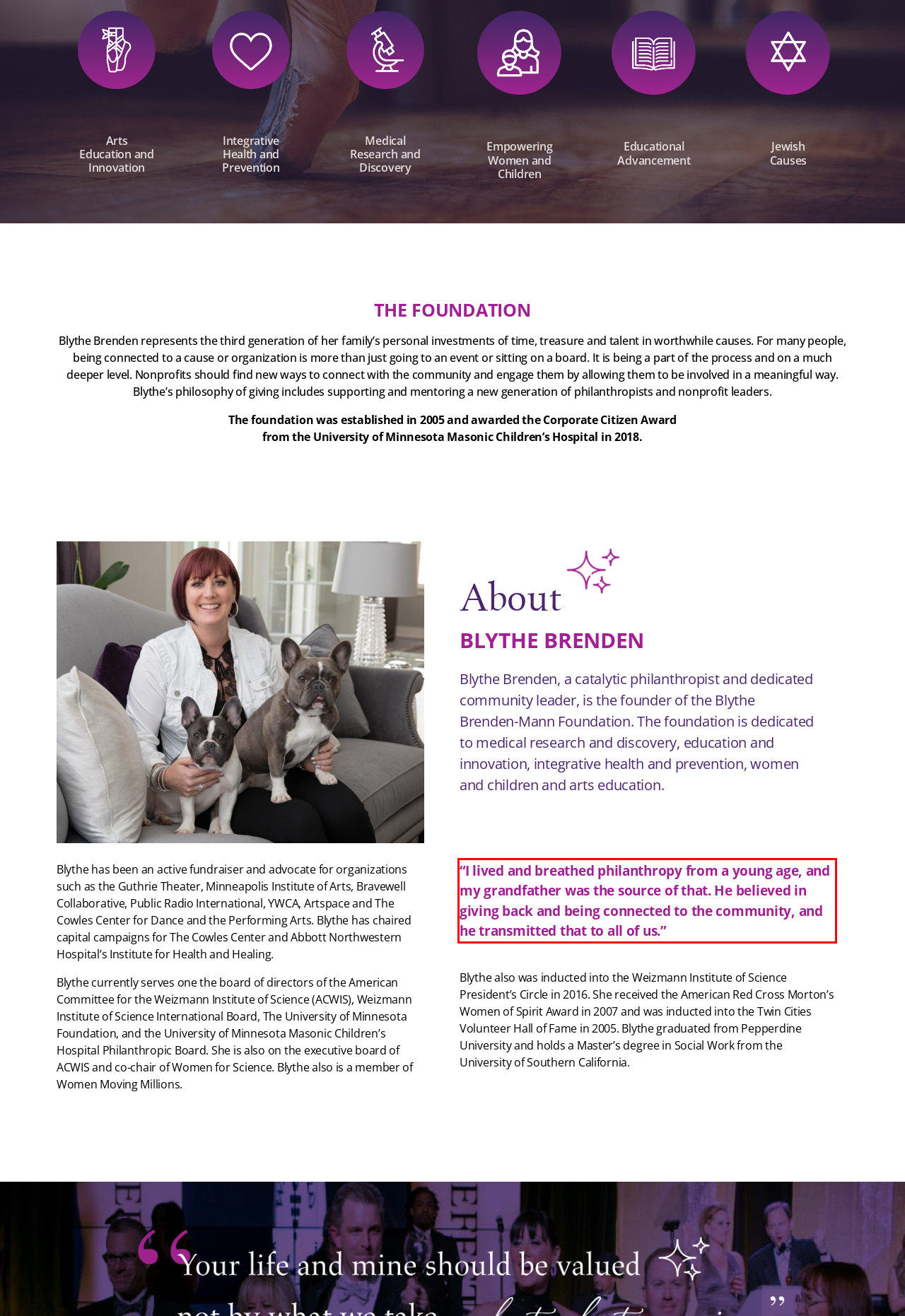Please perform OCR on the text content within the red bounding box that is highlighted in the provided webpage screenshot.

“I lived and breathed philanthropy from a young age, and my grandfather was the source of that. He believed in giving back and being connected to the community, and he transmitted that to all of us.”